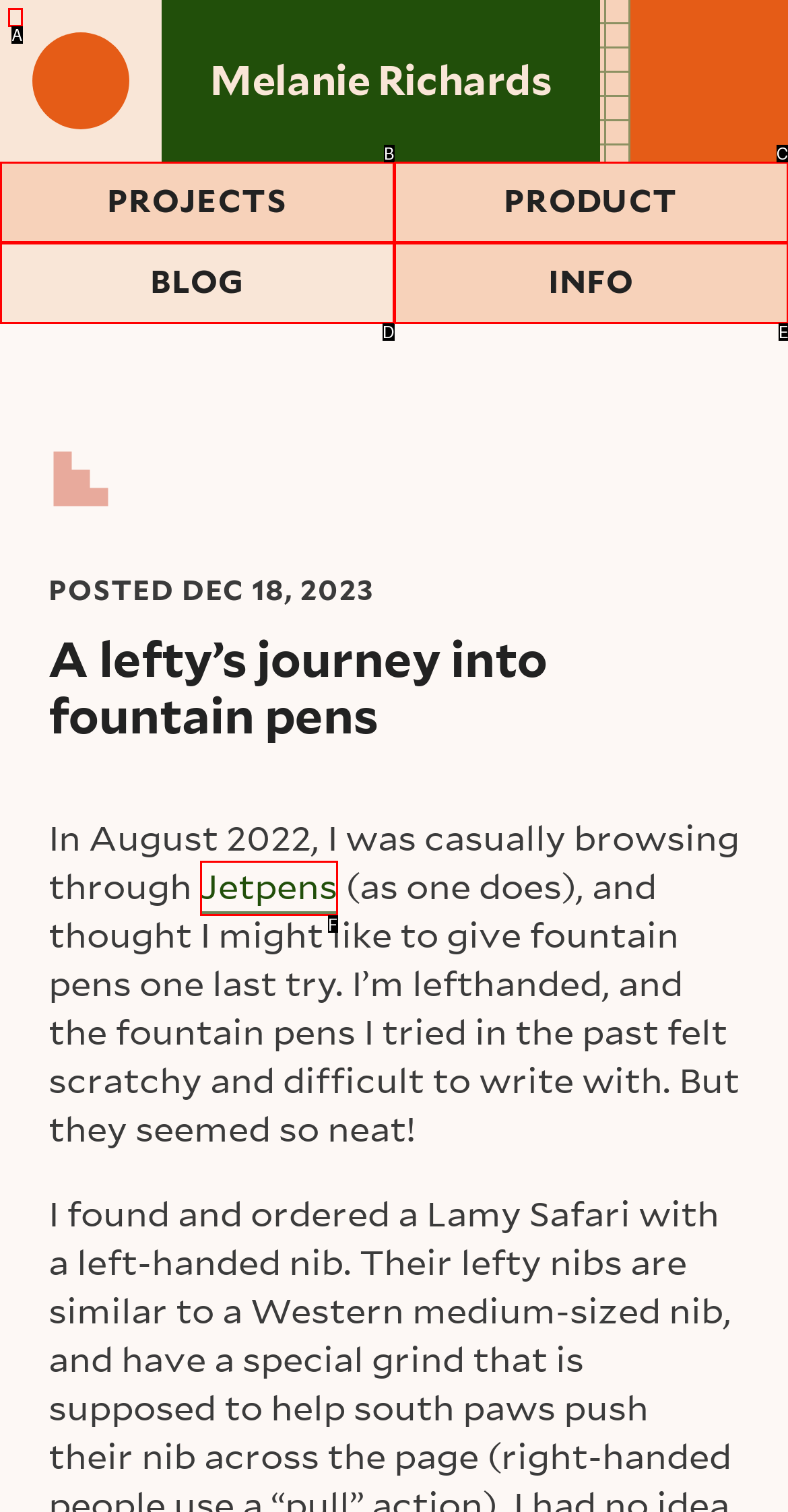Identify the HTML element that matches the description: Skip to main content. Provide the letter of the correct option from the choices.

A